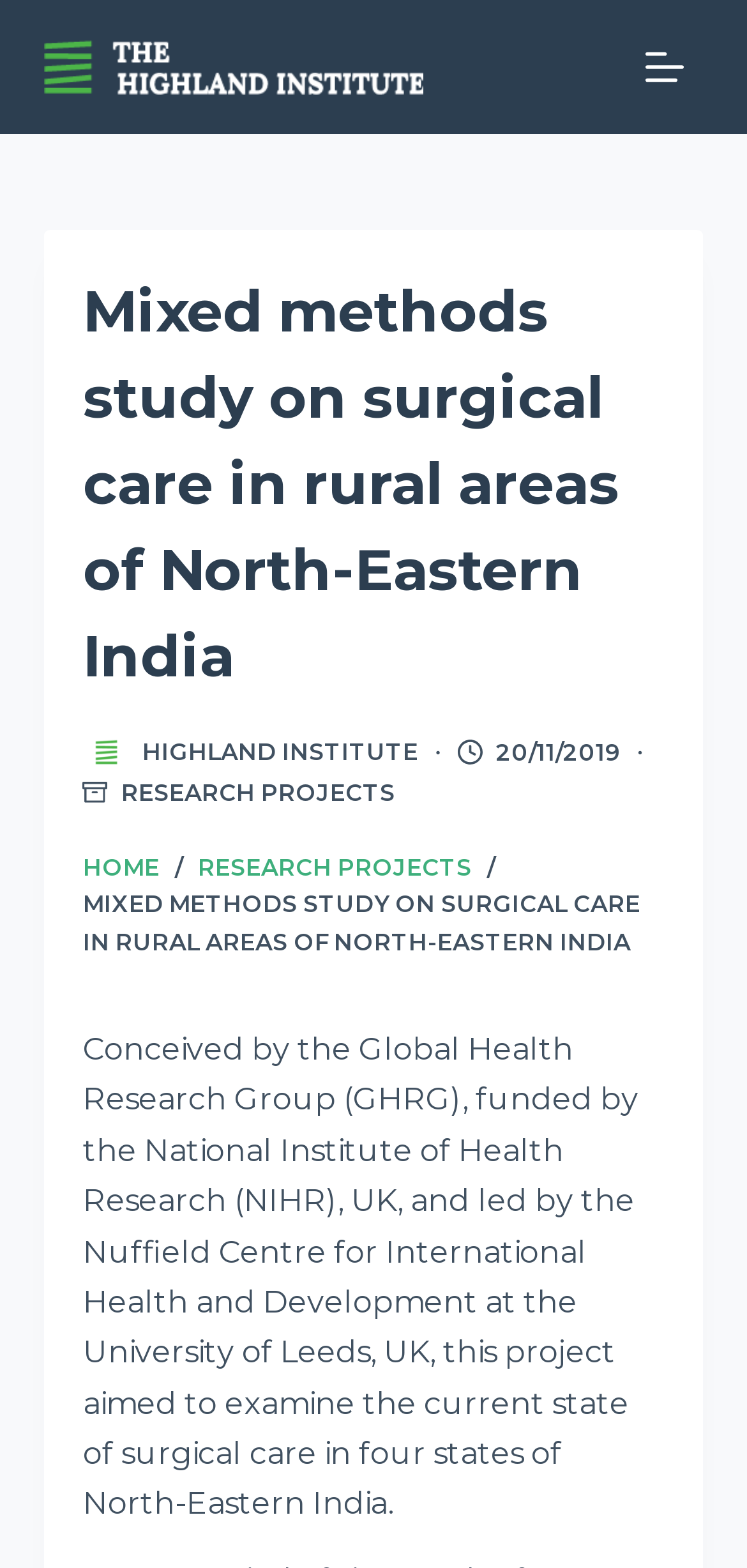Identify the bounding box coordinates of the clickable region necessary to fulfill the following instruction: "Go to the 'HOME' page". The bounding box coordinates should be four float numbers between 0 and 1, i.e., [left, top, right, bottom].

[0.111, 0.541, 0.214, 0.565]